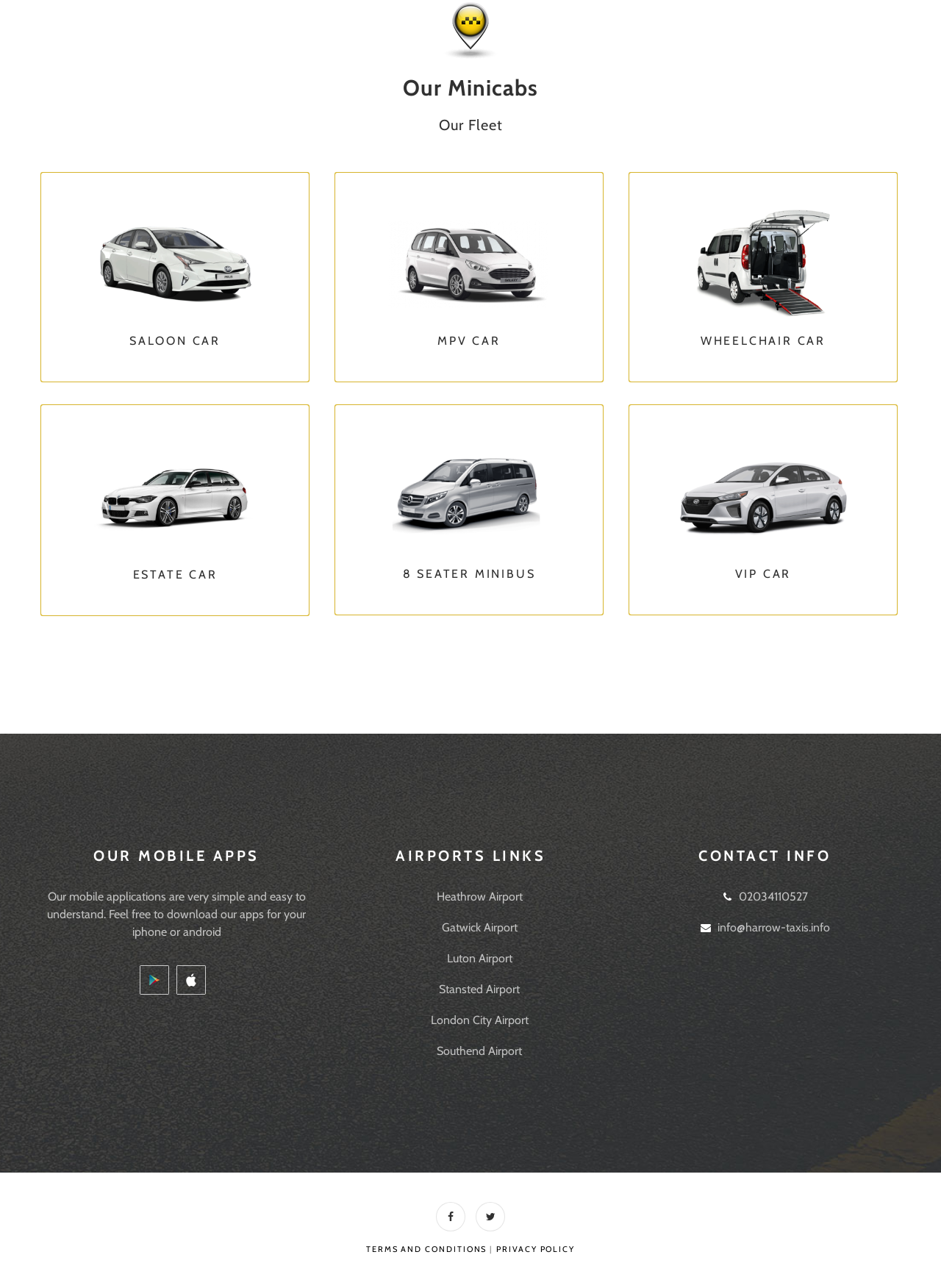Can you specify the bounding box coordinates for the region that should be clicked to fulfill this instruction: "Call 02034110527".

[0.785, 0.691, 0.859, 0.702]